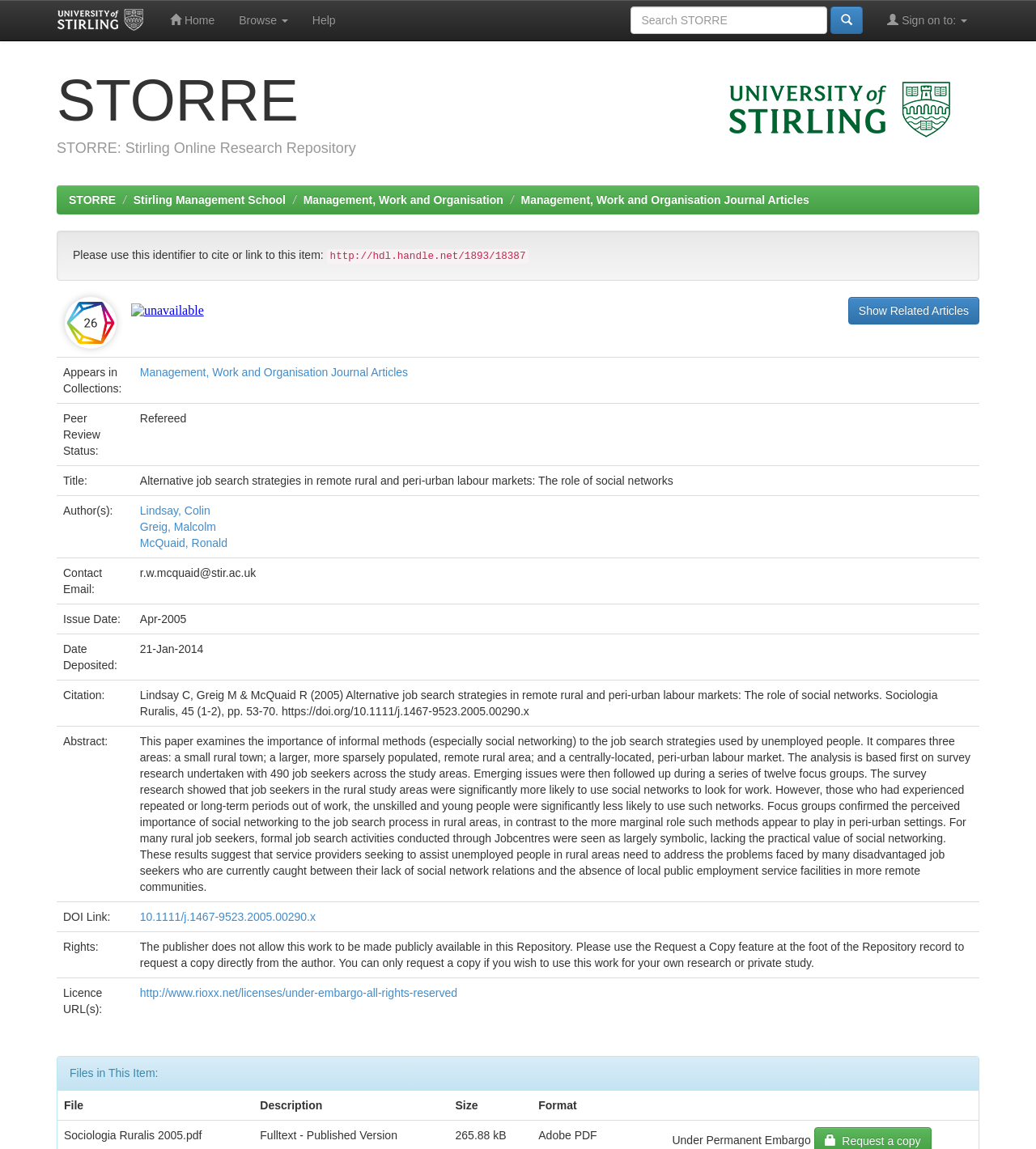Please specify the coordinates of the bounding box for the element that should be clicked to carry out this instruction: "Check citations on Dimensions". The coordinates must be four float numbers between 0 and 1, formatted as [left, top, right, bottom].

[0.062, 0.258, 0.112, 0.303]